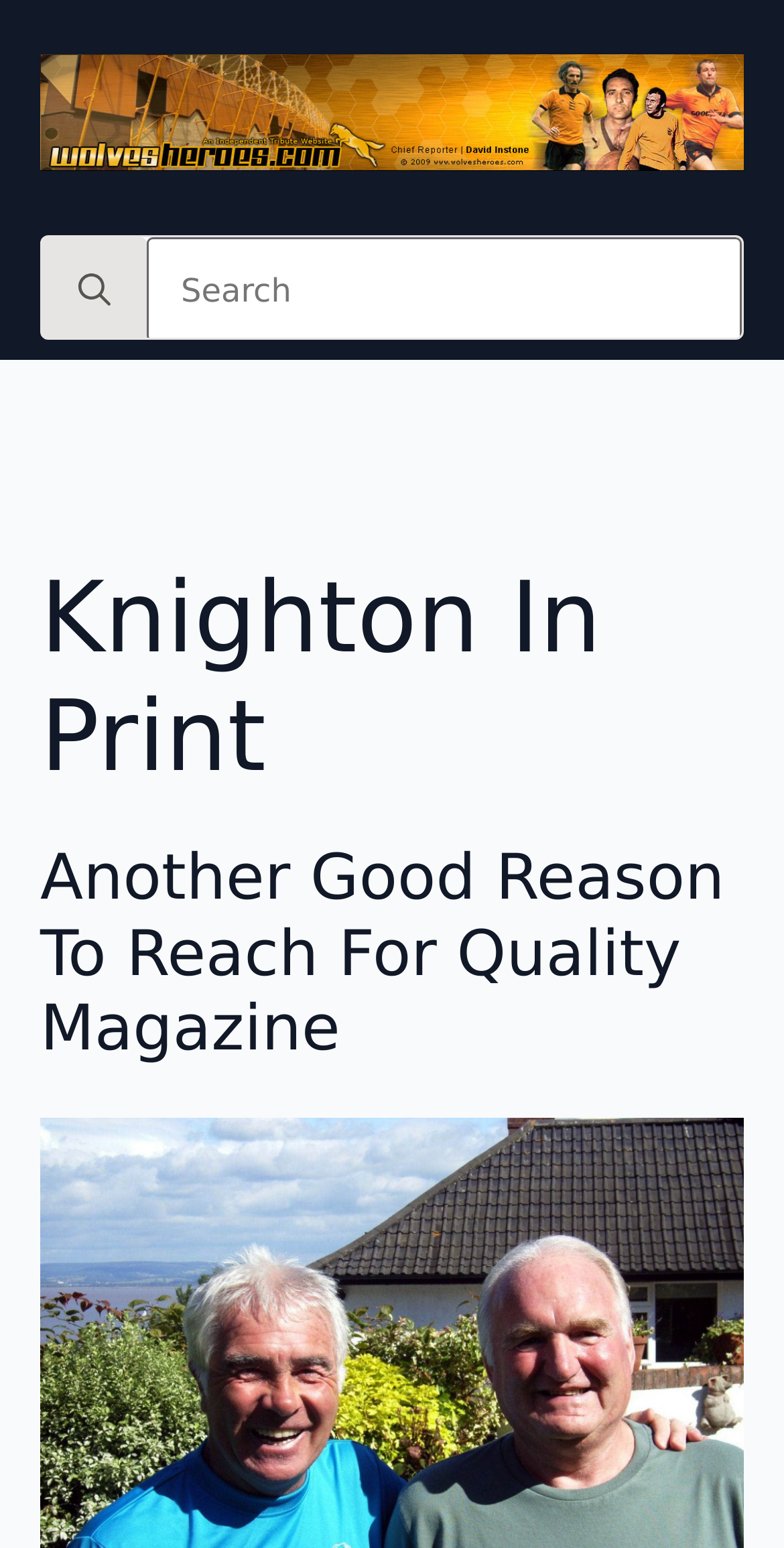Give a short answer using one word or phrase for the question:
What is the name of the magazine?

Quality Magazine